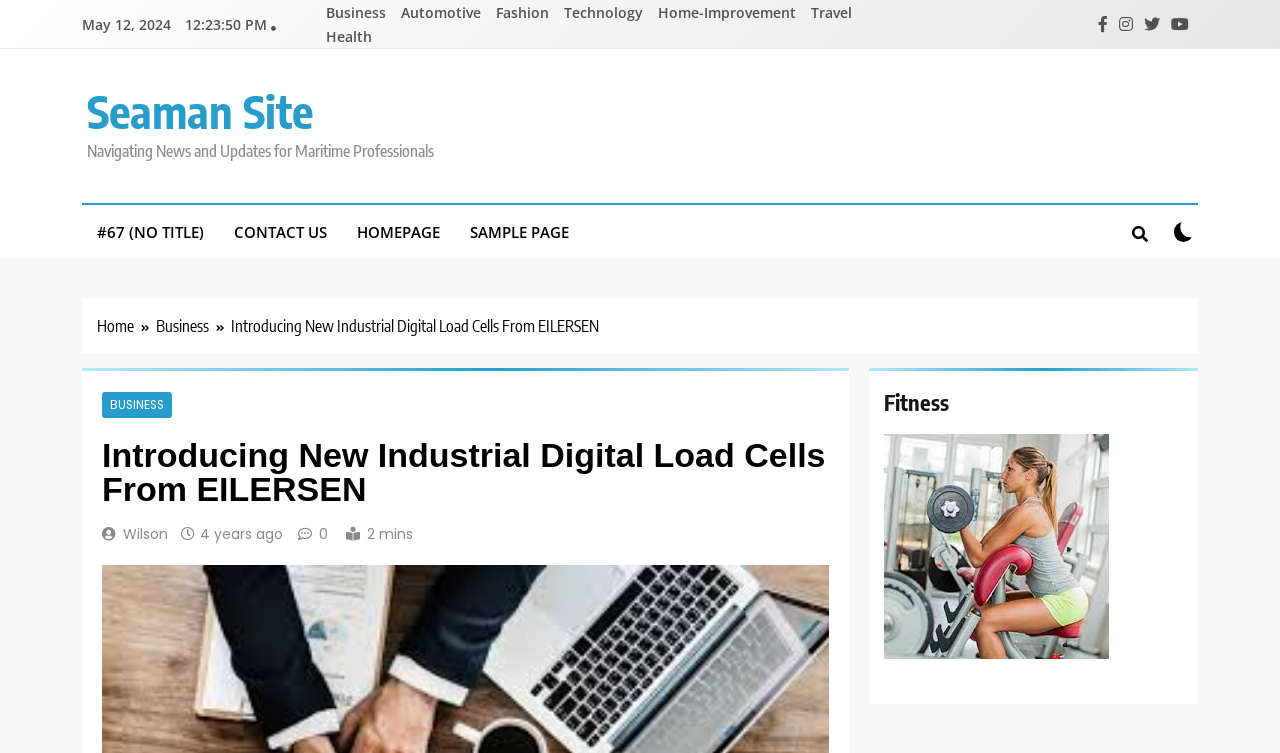Using the element description: "Fashion", determine the bounding box coordinates. The coordinates should be in the format [left, top, right, bottom], with values between 0 and 1.

[0.383, 0.004, 0.434, 0.029]